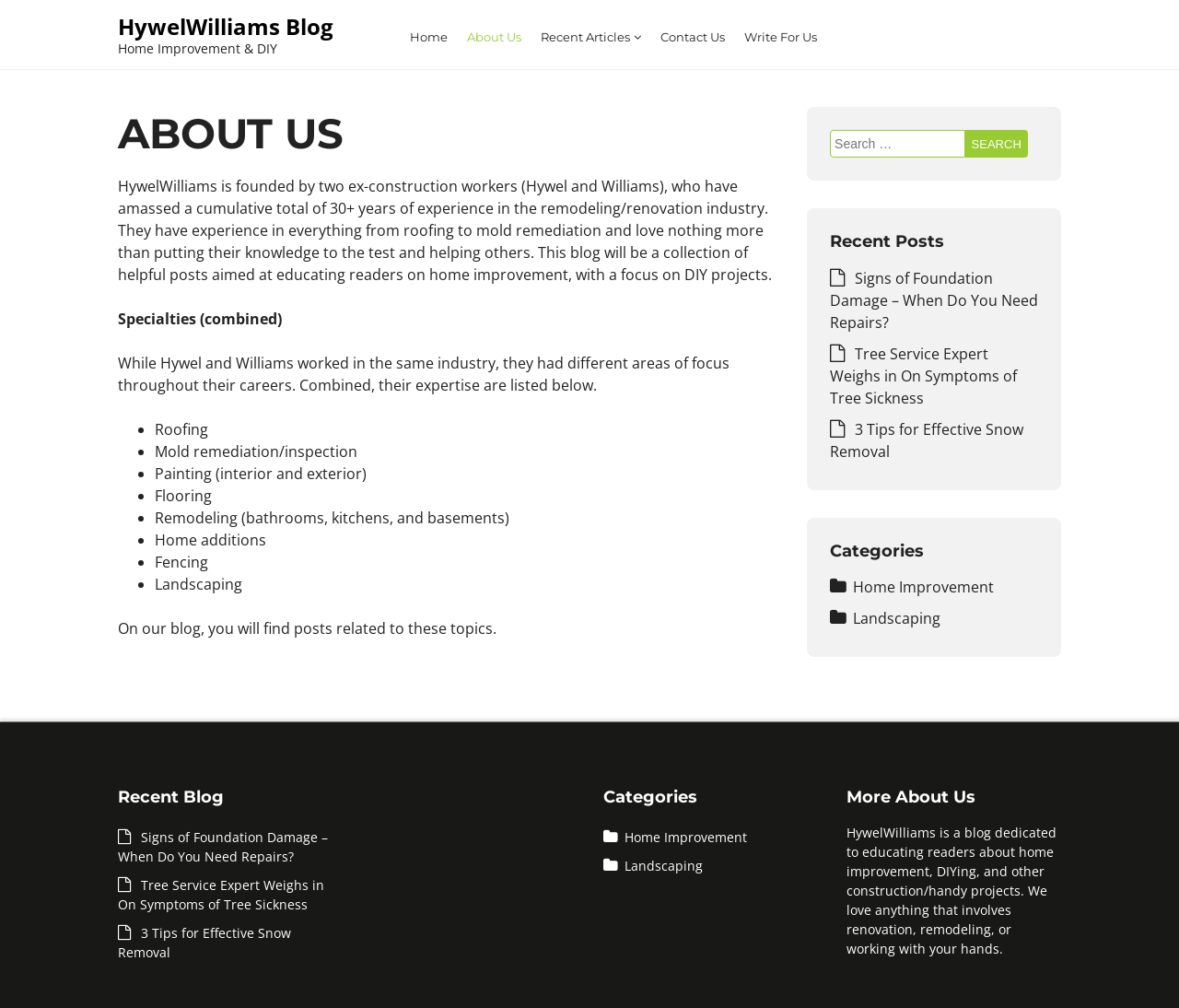What is the name of the blog?
Give a single word or phrase as your answer by examining the image.

HywelWilliams Blog